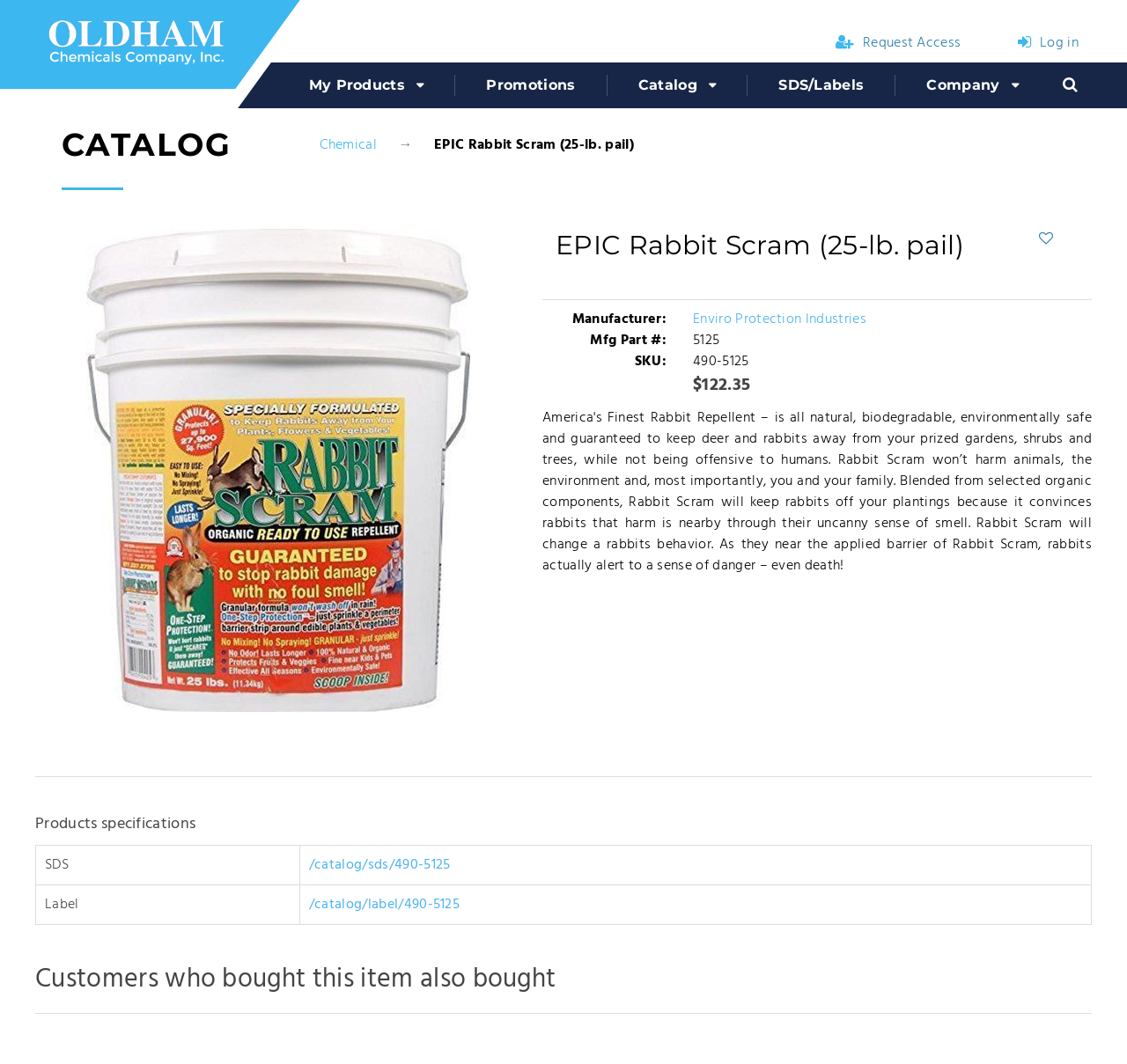Deliver a detailed narrative of the webpage's visual and textual elements.

This webpage is about EPIC Rabbit Scram, a product from Oldham Chemical Company. At the top left, there is a logo of Oldham Chemical Company, accompanied by a link to the company's homepage. On the top right, there are several links, including "Request Access", "Log in", and a few icons for navigation.

Below the top navigation bar, there is a main menu with links to "My Products", "Promotions", "Catalog", "SDS/Labels", and "Company". The "CATALOG" heading is prominent, with a horizontal separator line below it.

The product information is displayed prominently on the page. There is a large image of the product, EPIC Rabbit Scram (25-lb. pail), on the left side of the page. To the right of the image, there is a heading with the product name, followed by links to the manufacturer, Enviro Protection Industries, and the product's specifications.

Below the product image, there are several lines of text displaying the product's details, including the manufacturer, Mfg Part #, SKU, and price, which is $122.35. There is also a table with two rows, each containing links to the product's SDS and Label.

At the bottom of the page, there is a section titled "Products specifications" and a table with links to related products that customers who bought this item also bought.